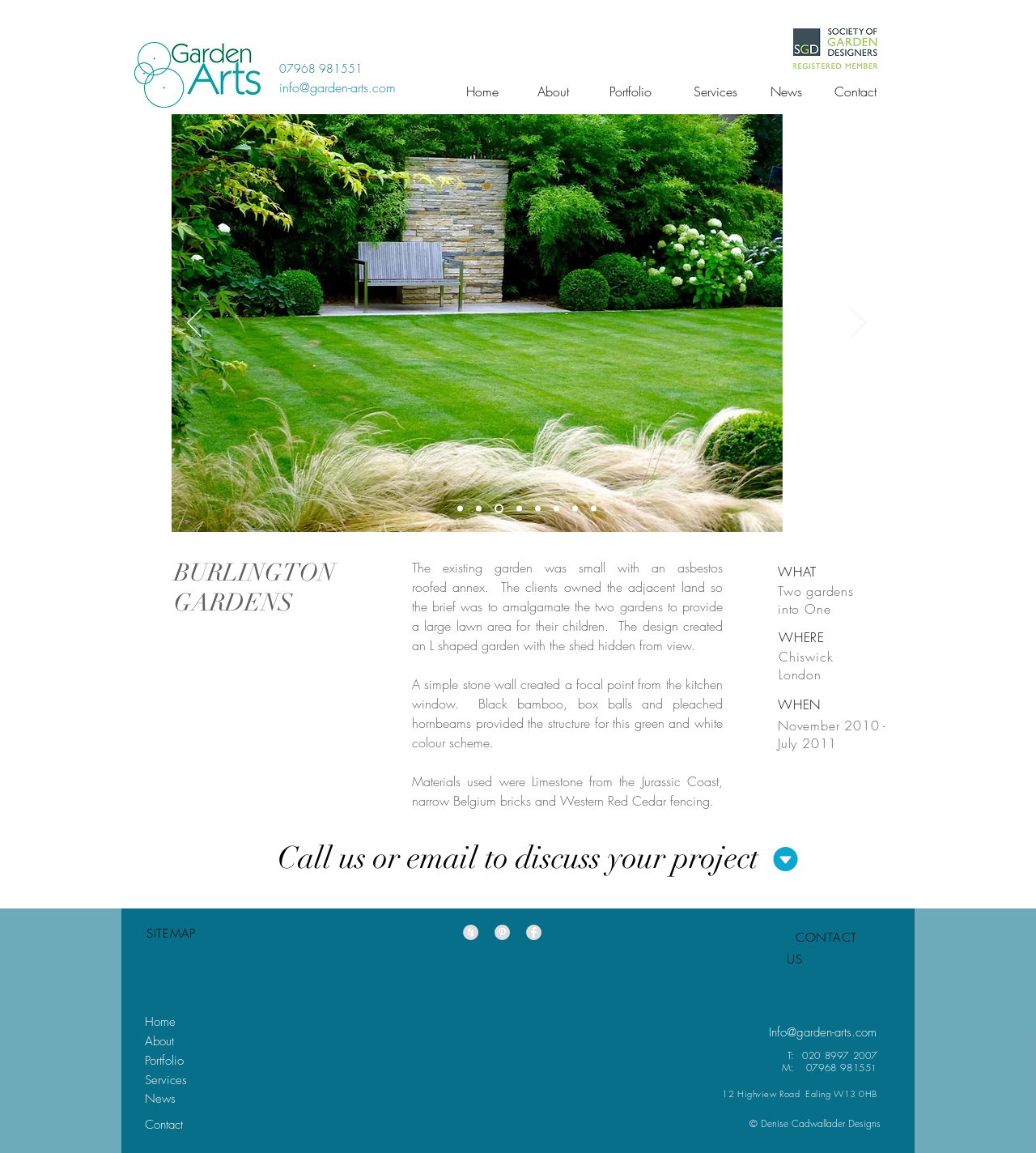Specify the bounding box coordinates of the area to click in order to follow the given instruction: "Click the 'Next' button."

[0.822, 0.268, 0.836, 0.295]